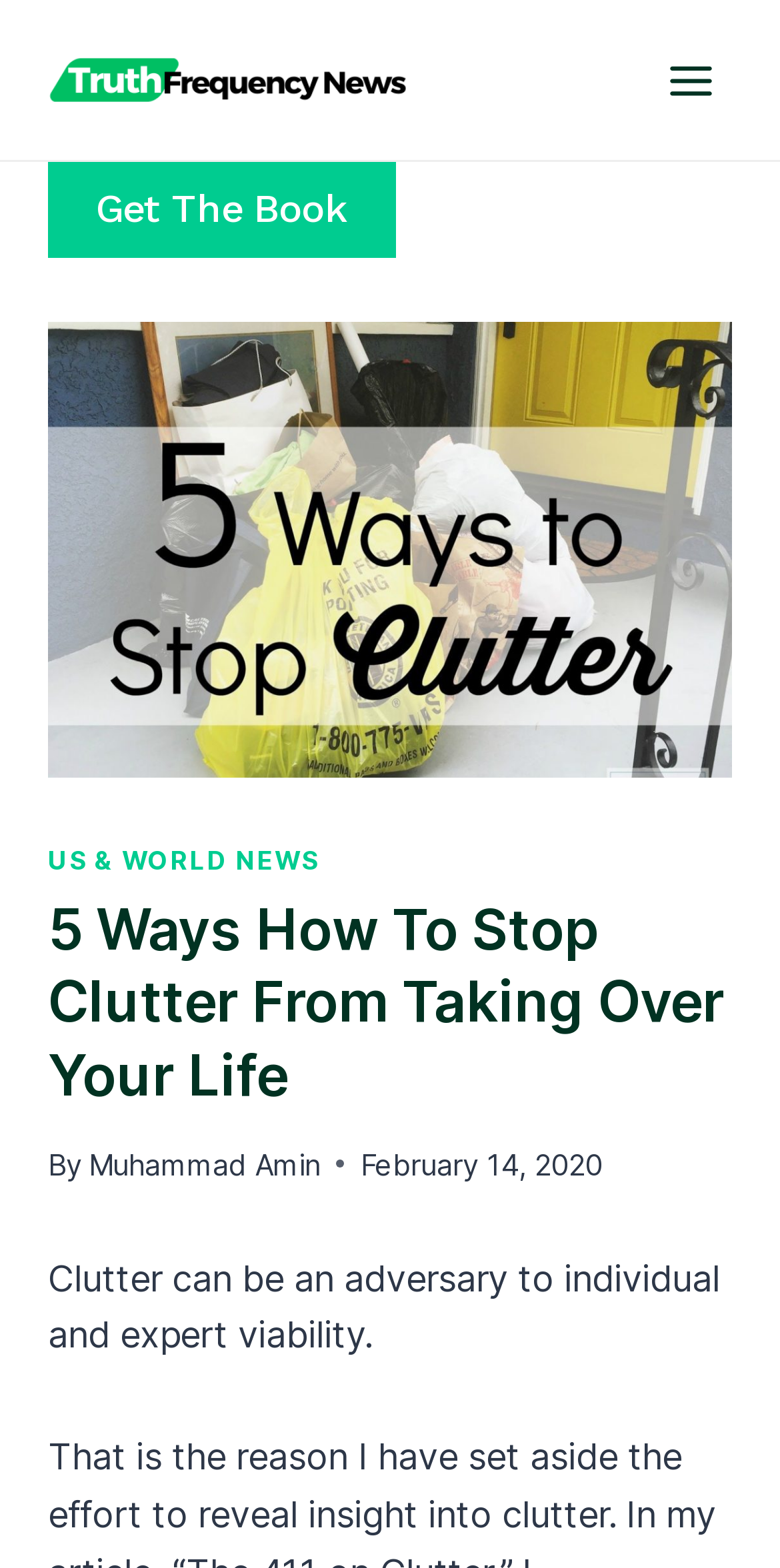Respond to the following question with a brief word or phrase:
How many ways to stop clutter are mentioned in the article?

5